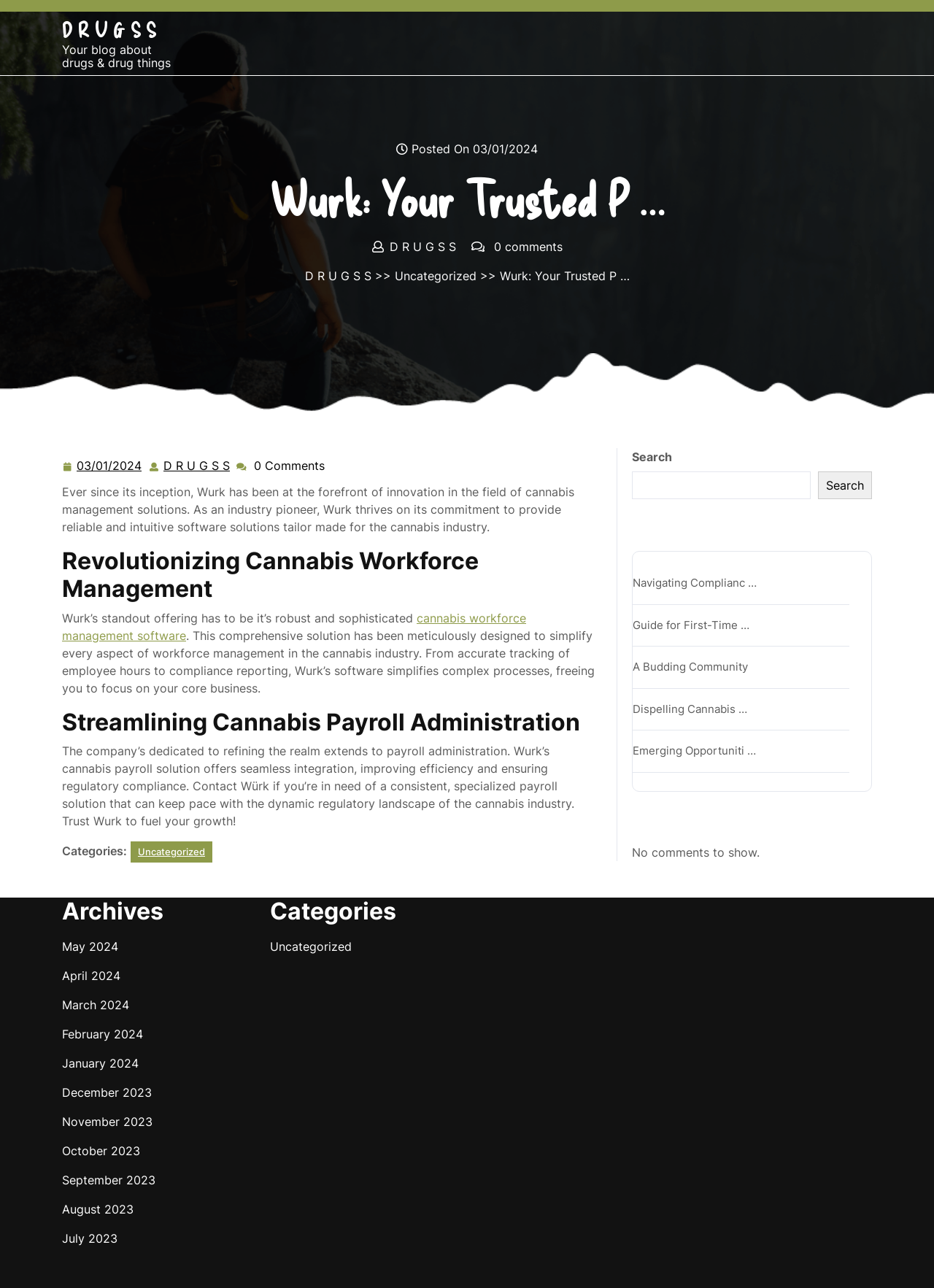Please specify the bounding box coordinates for the clickable region that will help you carry out the instruction: "Learn more about cannabis workforce management software".

[0.066, 0.474, 0.563, 0.499]